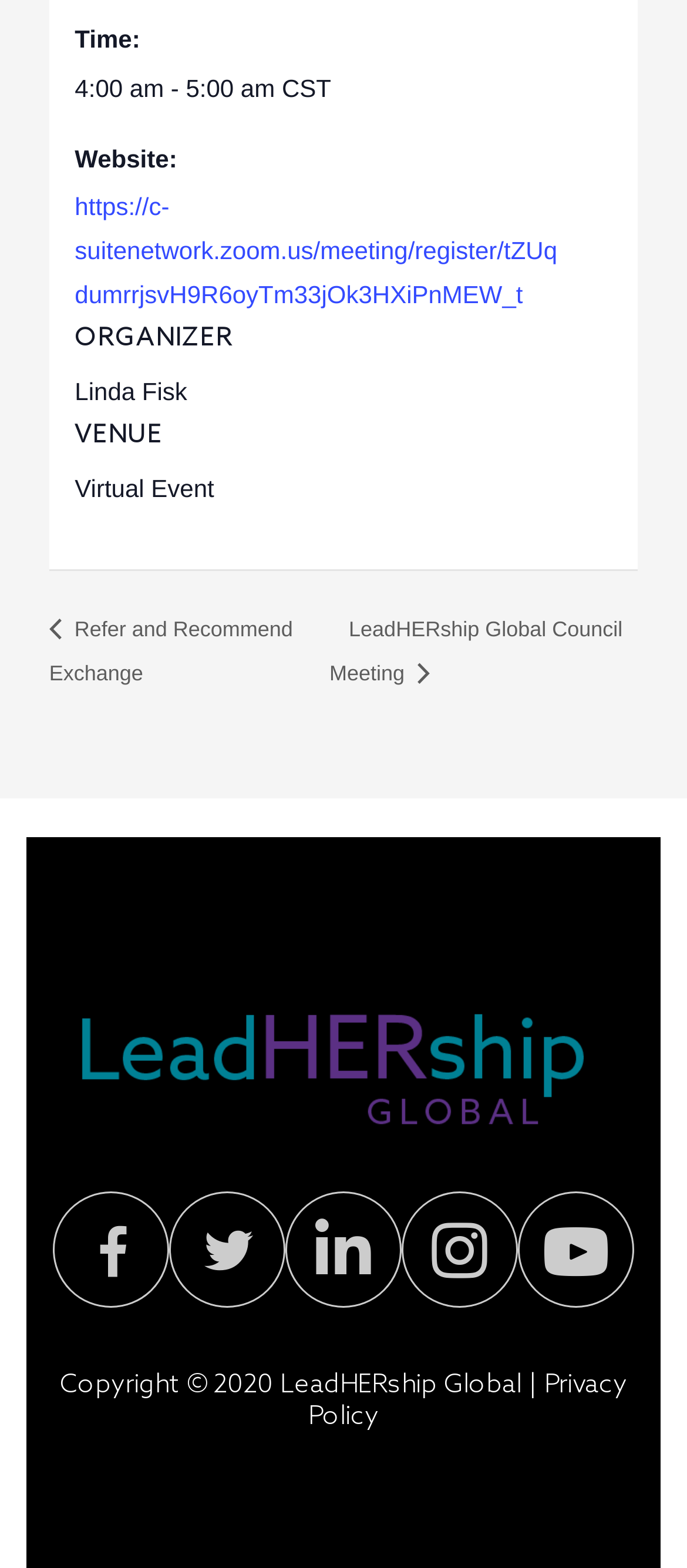Please identify the bounding box coordinates of the element's region that should be clicked to execute the following instruction: "Check the organizer's information". The bounding box coordinates must be four float numbers between 0 and 1, i.e., [left, top, right, bottom].

[0.109, 0.24, 0.272, 0.258]